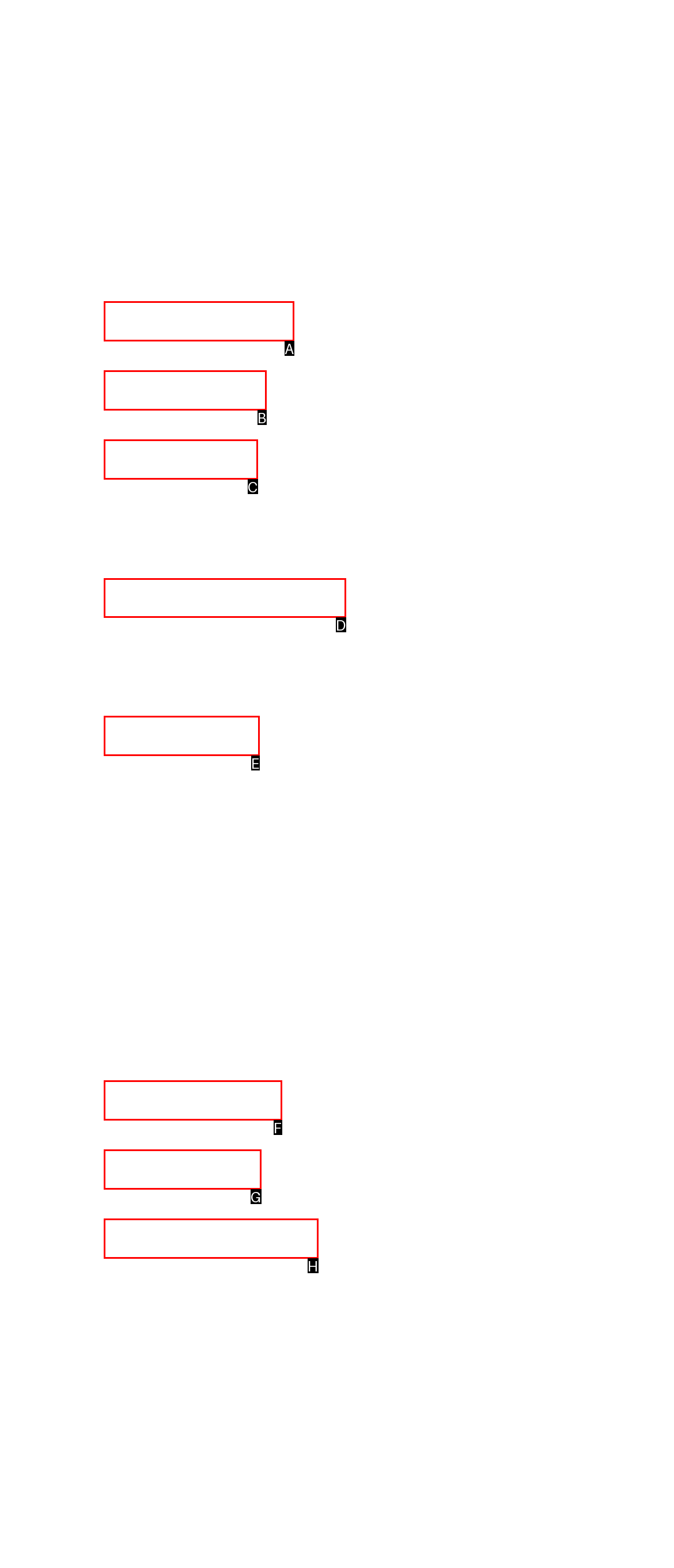Which HTML element should be clicked to perform the following task: view archives for November 2022
Reply with the letter of the appropriate option.

D